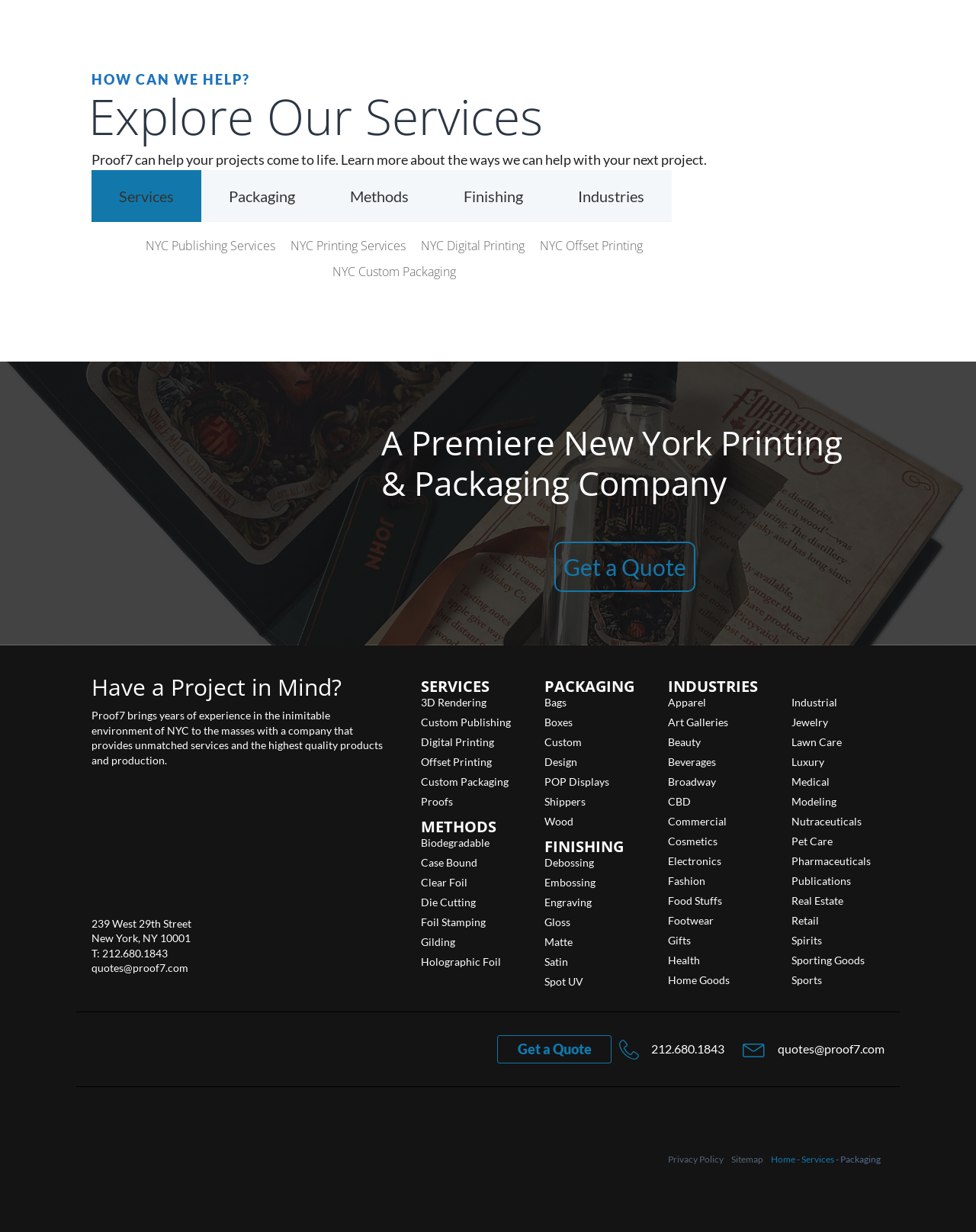Look at the image and give a detailed response to the following question: What is the call-to-action on the webpage?

The call-to-action on the webpage is 'Get a Quote', which is a prominent link on the webpage, encouraging users to take action and request a quote from Proof7.